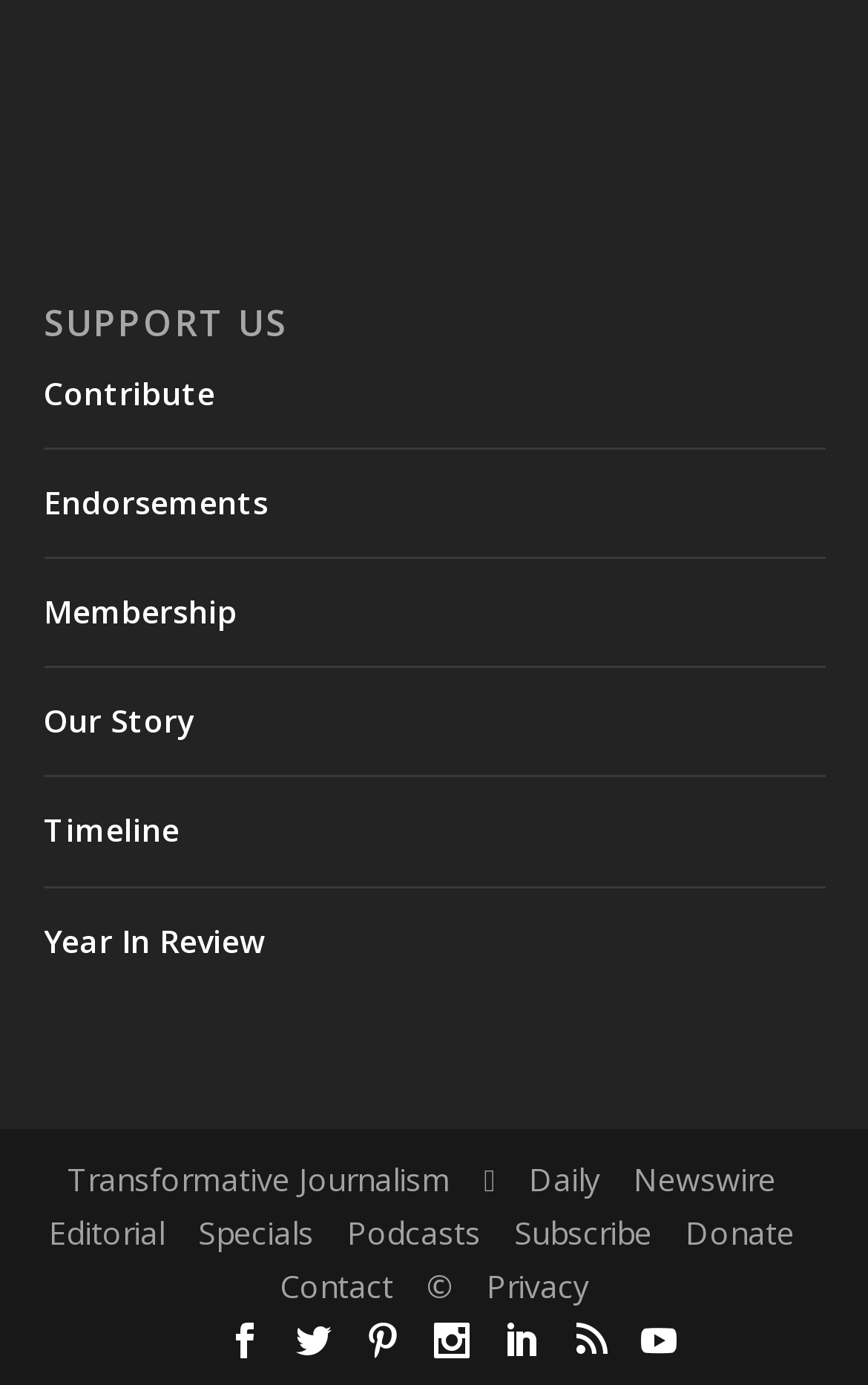Predict the bounding box coordinates of the area that should be clicked to accomplish the following instruction: "Click on Contribute". The bounding box coordinates should consist of four float numbers between 0 and 1, i.e., [left, top, right, bottom].

[0.05, 0.268, 0.247, 0.298]